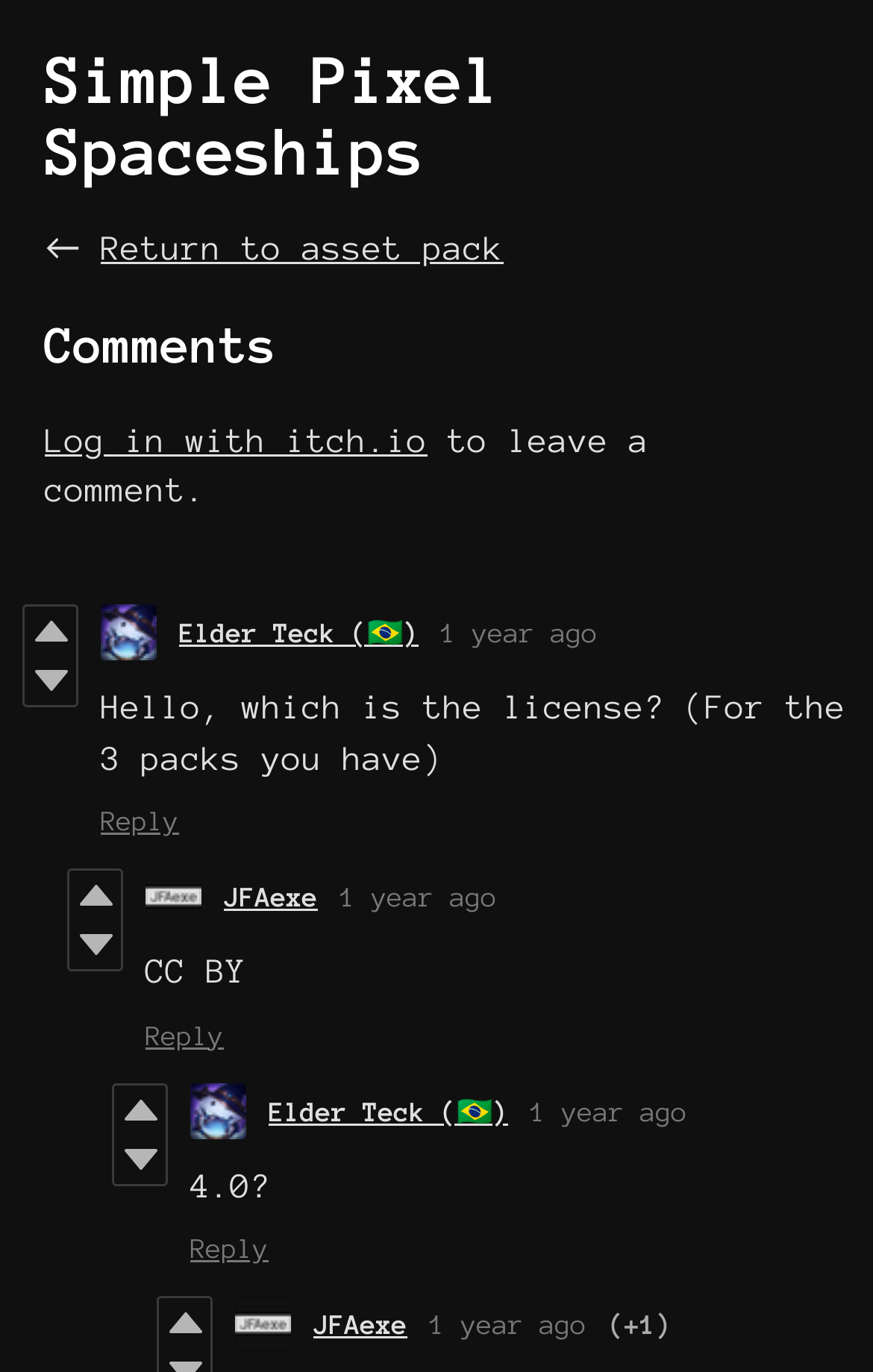Provide a thorough summary of the webpage.

This webpage appears to be a comments section for an asset pack called "Simple Pixel Spaceships" by JFAexe. At the top, there is a heading with the title "Simple Pixel Spaceships" and a link to return to the asset pack. Below this, there is a heading that says "Comments" and a link to log in with itch.io to leave a comment.

The comments section is divided into multiple sections, each with a username, timestamp, and comment text. There are a total of 5 comments, each with a username, timestamp, and comment text. The usernames are "Elder Teck (🇧🇷)" and "JFAexe". The timestamps range from "1 year ago" to specific dates in February and March 2023.

Each comment has a reply link, vote up and vote down links, and an image icon next to the vote links. The comment text varies, with some asking about the license of the asset pack and others responding with answers.

There are also some generic elements, such as a "CC BY" text, which may indicate the license of the asset pack. Overall, the webpage is a discussion forum for users to comment on and discuss the asset pack.